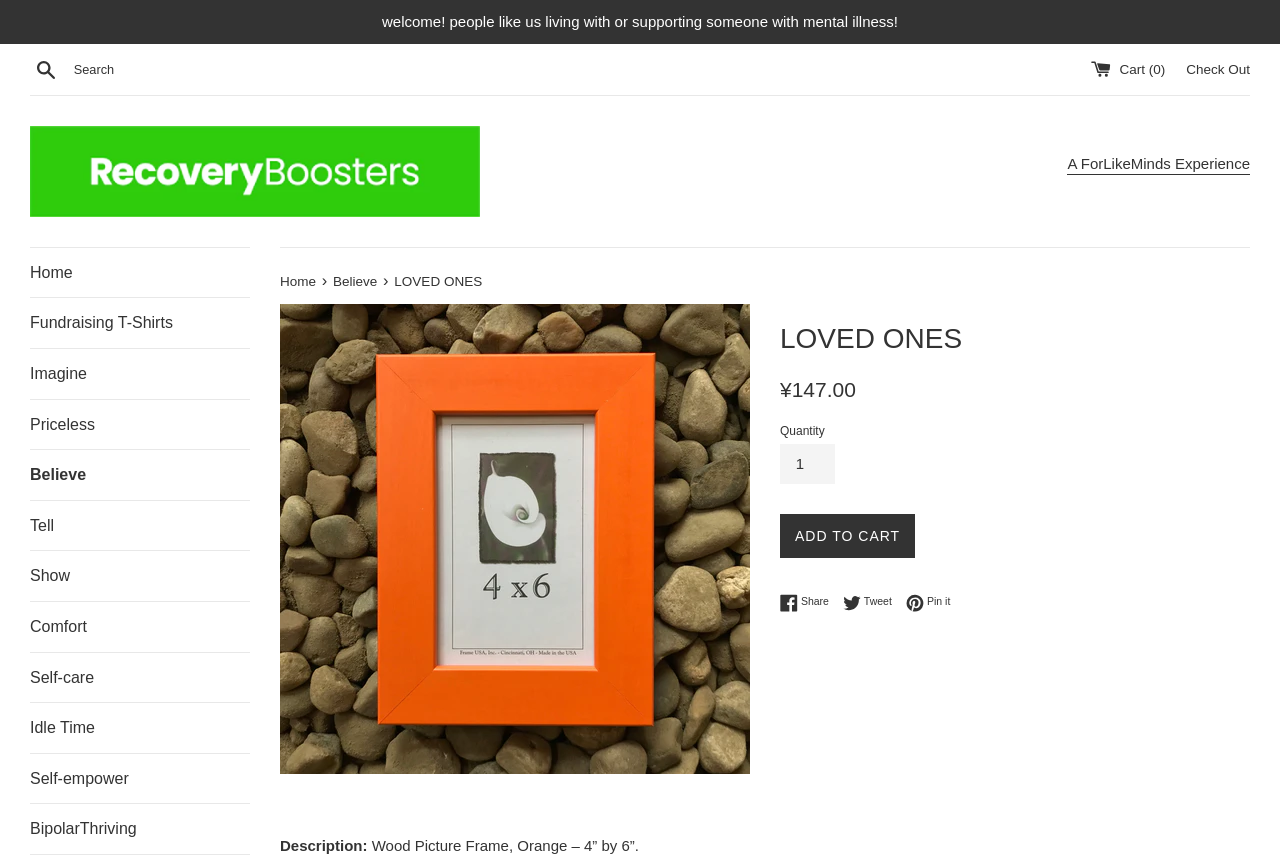Identify the bounding box coordinates for the UI element that matches this description: "Pin it Pin on Pinterest".

[0.708, 0.694, 0.742, 0.715]